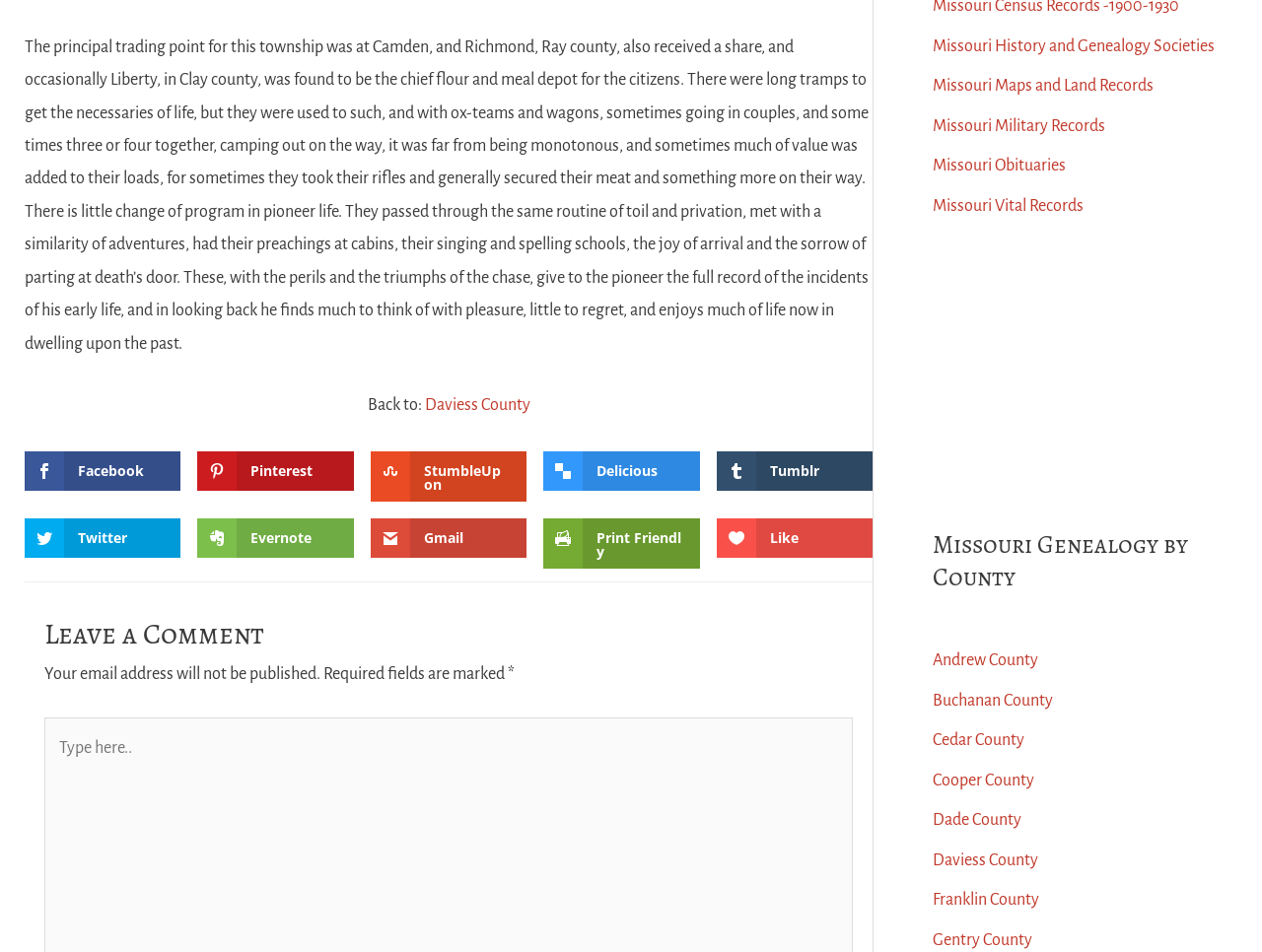What is the significance of the asterisk symbol (*) on the webpage? Examine the screenshot and reply using just one word or a brief phrase.

Indicates required fields